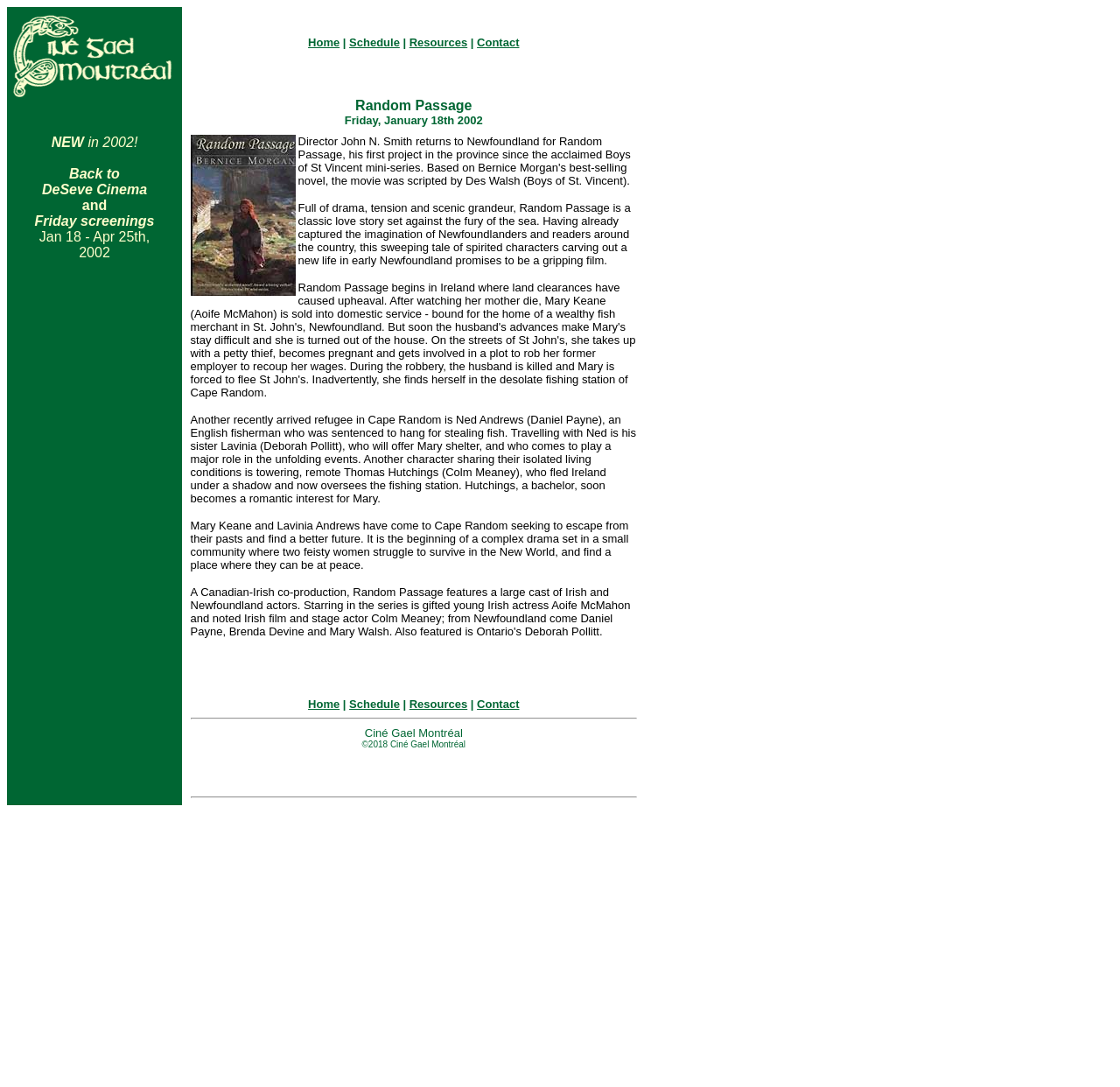Specify the bounding box coordinates of the element's region that should be clicked to achieve the following instruction: "Check the Contact information". The bounding box coordinates consist of four float numbers between 0 and 1, in the format [left, top, right, bottom].

[0.426, 0.033, 0.464, 0.045]